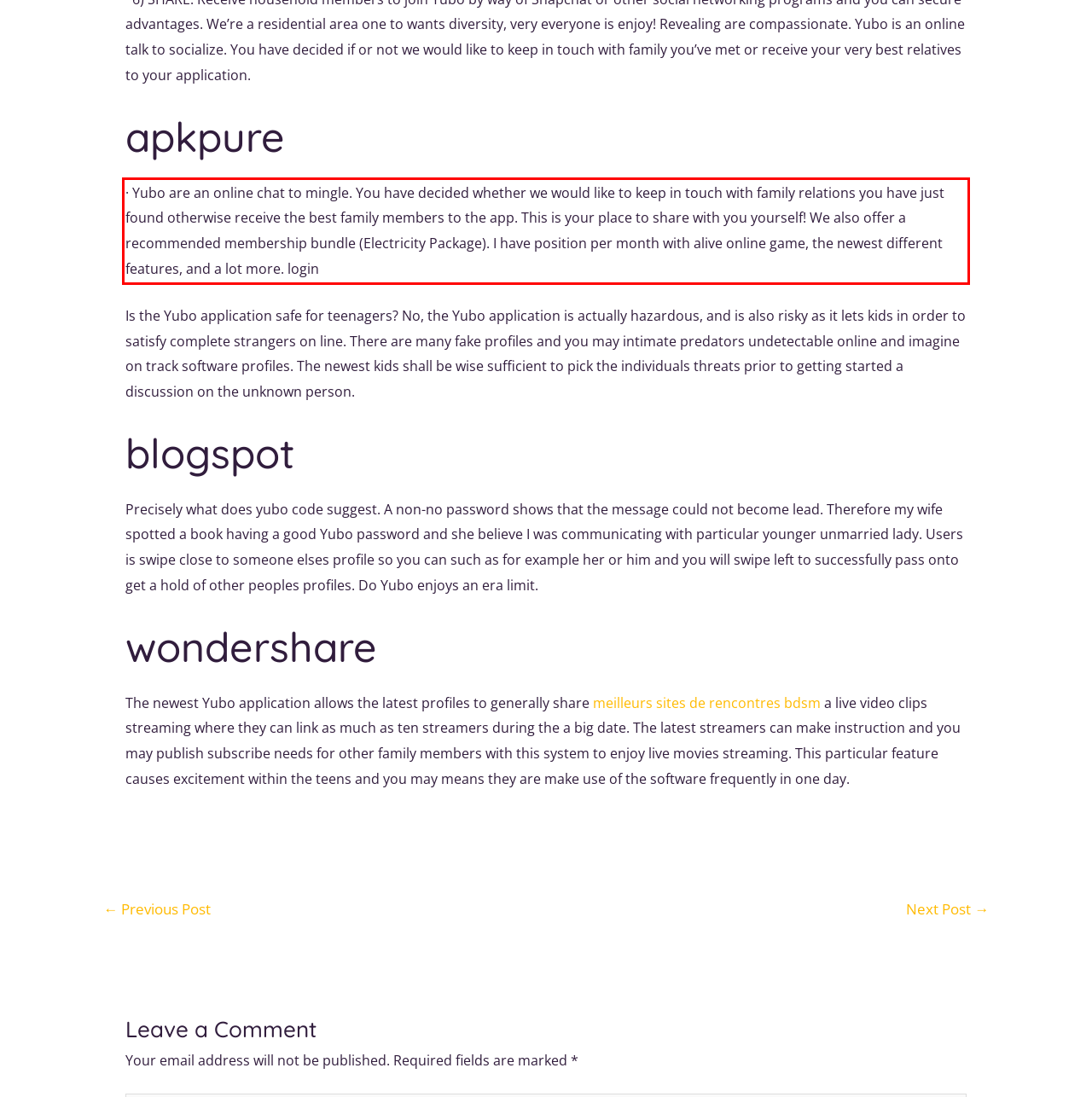Please identify and extract the text content from the UI element encased in a red bounding box on the provided webpage screenshot.

· Yubo are an online chat to mingle. You have decided whether we would like to keep in touch with family relations you have just found otherwise receive the best family members to the app. This is your place to share with you yourself! We also offer a recommended membership bundle (Electricity Package). I have position per month with alive online game, the newest different features, and a lot more. login